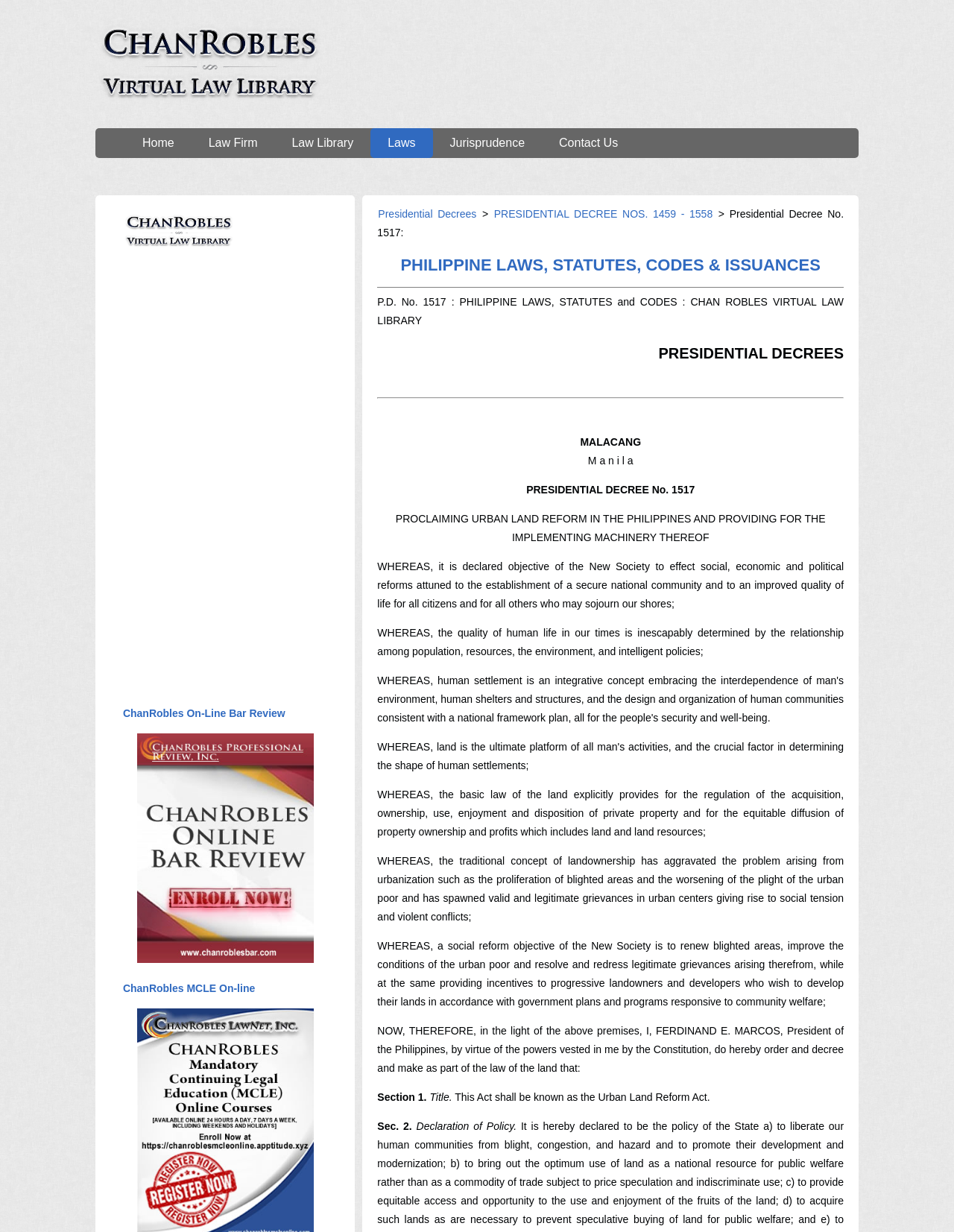Please identify the bounding box coordinates of the element's region that should be clicked to execute the following instruction: "Check ChanRobles On-Line Bar Review". The bounding box coordinates must be four float numbers between 0 and 1, i.e., [left, top, right, bottom].

[0.128, 0.574, 0.3, 0.584]